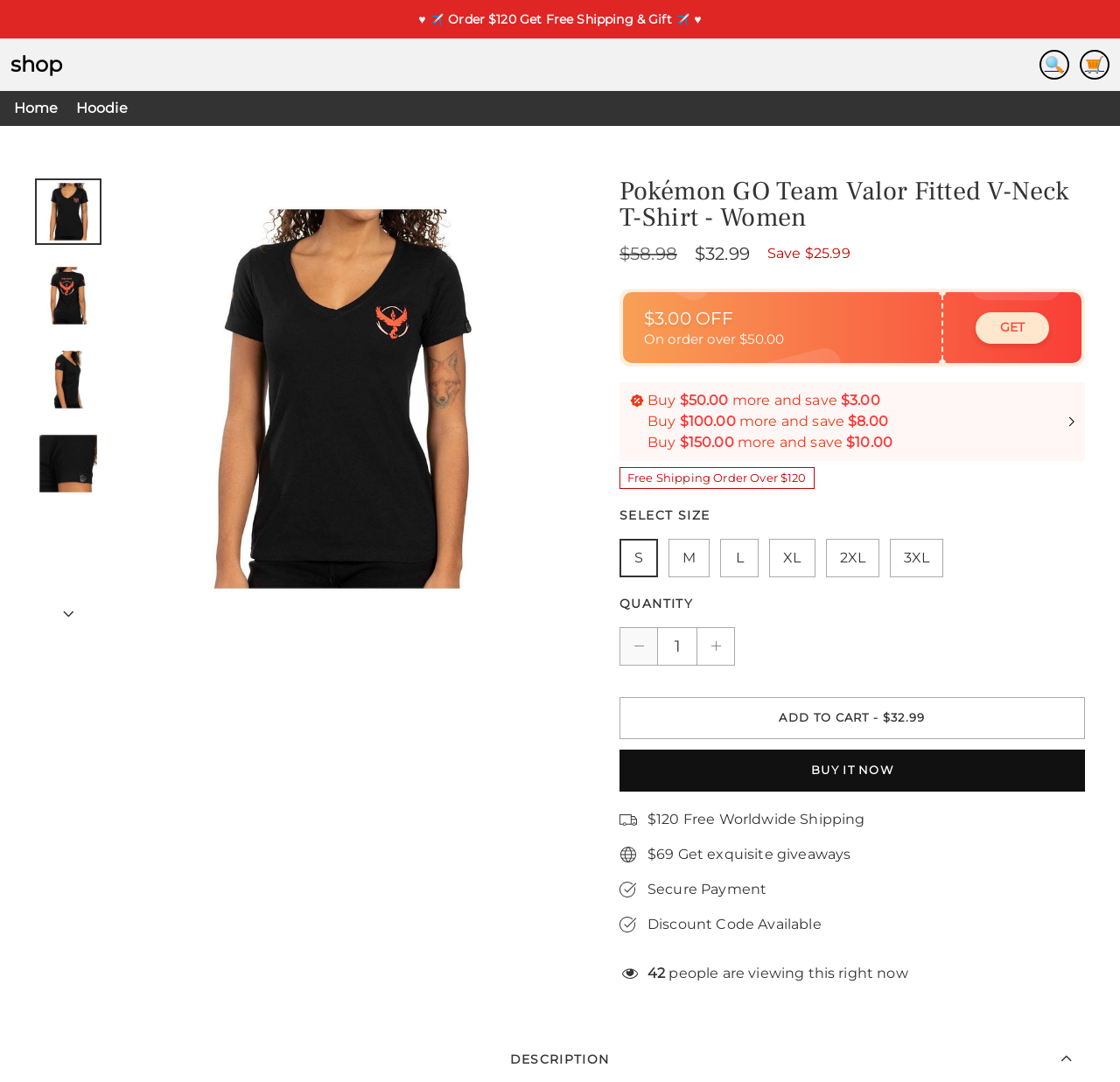Find the coordinates for the bounding box of the element with this description: "shop".

[0.009, 0.048, 0.056, 0.071]